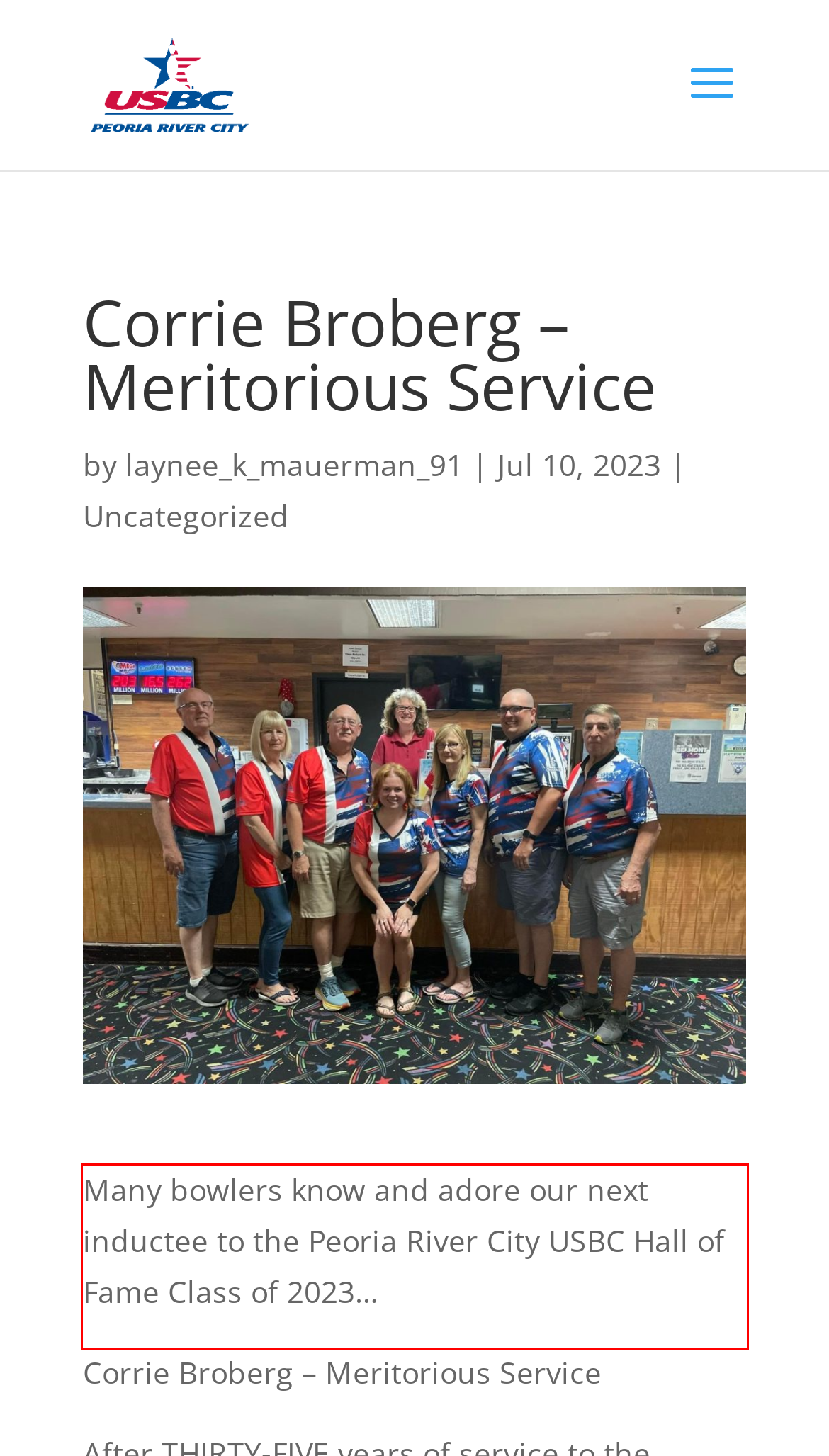Please extract the text content from the UI element enclosed by the red rectangle in the screenshot.

Many bowlers know and adore our next inductee to the Peoria River City USBC Hall of Fame Class of 2023…